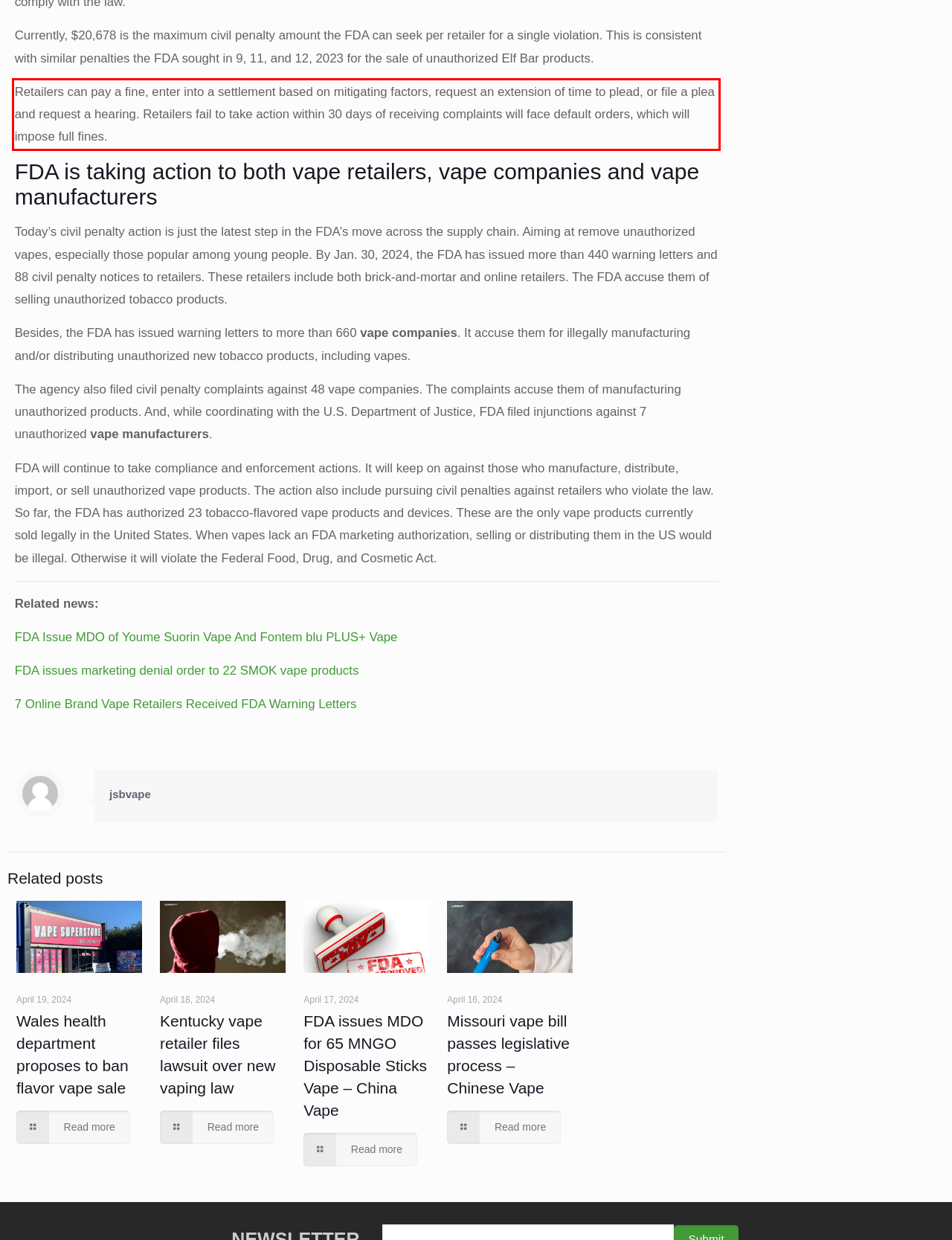By examining the provided screenshot of a webpage, recognize the text within the red bounding box and generate its text content.

Retailers can pay a fine, enter into a settlement based on mitigating factors, request an extension of time to plead, or file a plea and request a hearing. Retailers fail to take action within 30 days of receiving complaints will face default orders, which will impose full fines.